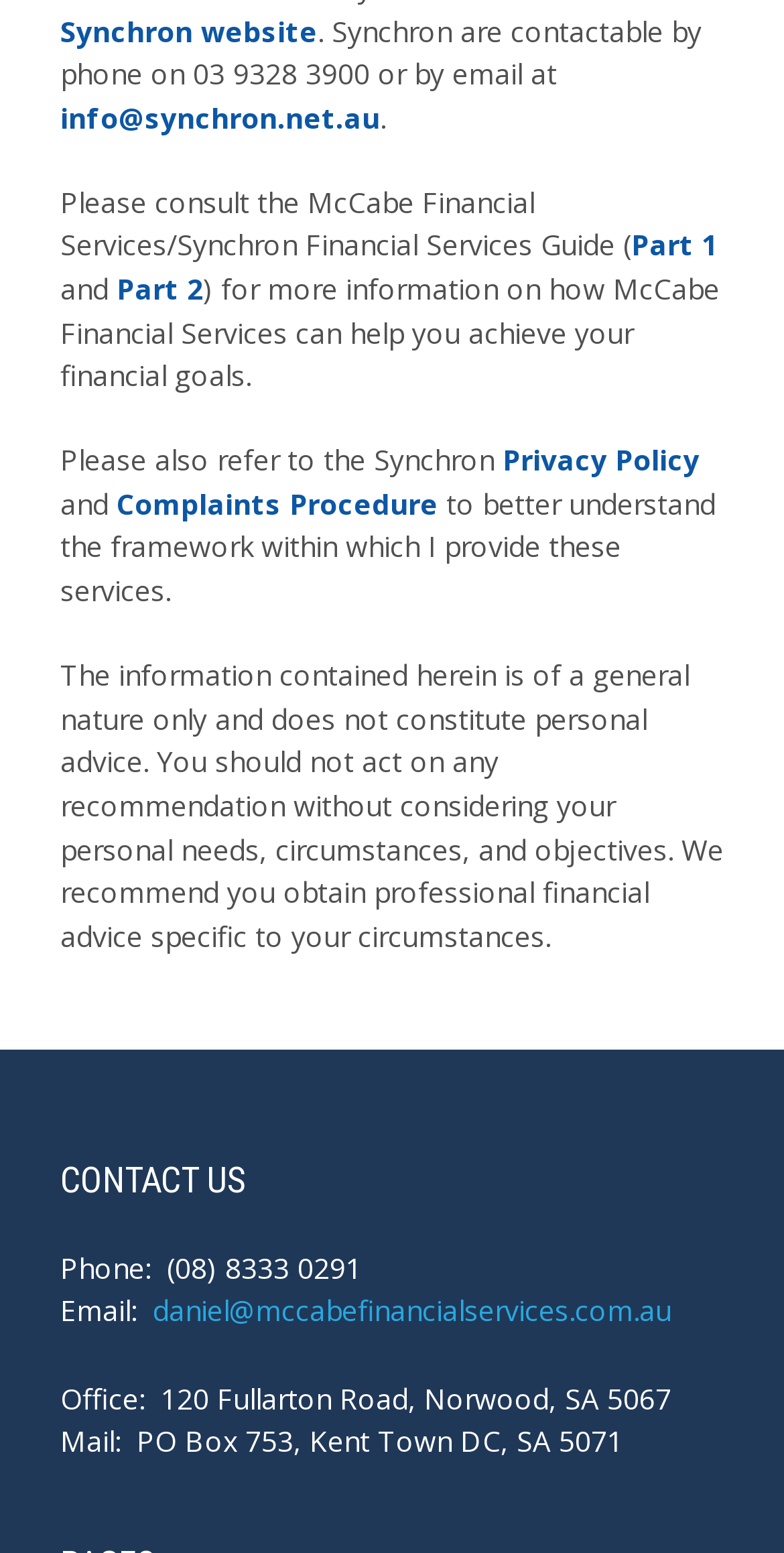What is the purpose of the Financial Services Guide?
Refer to the image and give a detailed answer to the question.

I found the purpose of the Financial Services Guide by looking at the text that says 'Please consult the McCabe Financial Services/Synchron Financial Services Guide (...) for more information on how McCabe Financial Services can help you achieve your financial goals'.